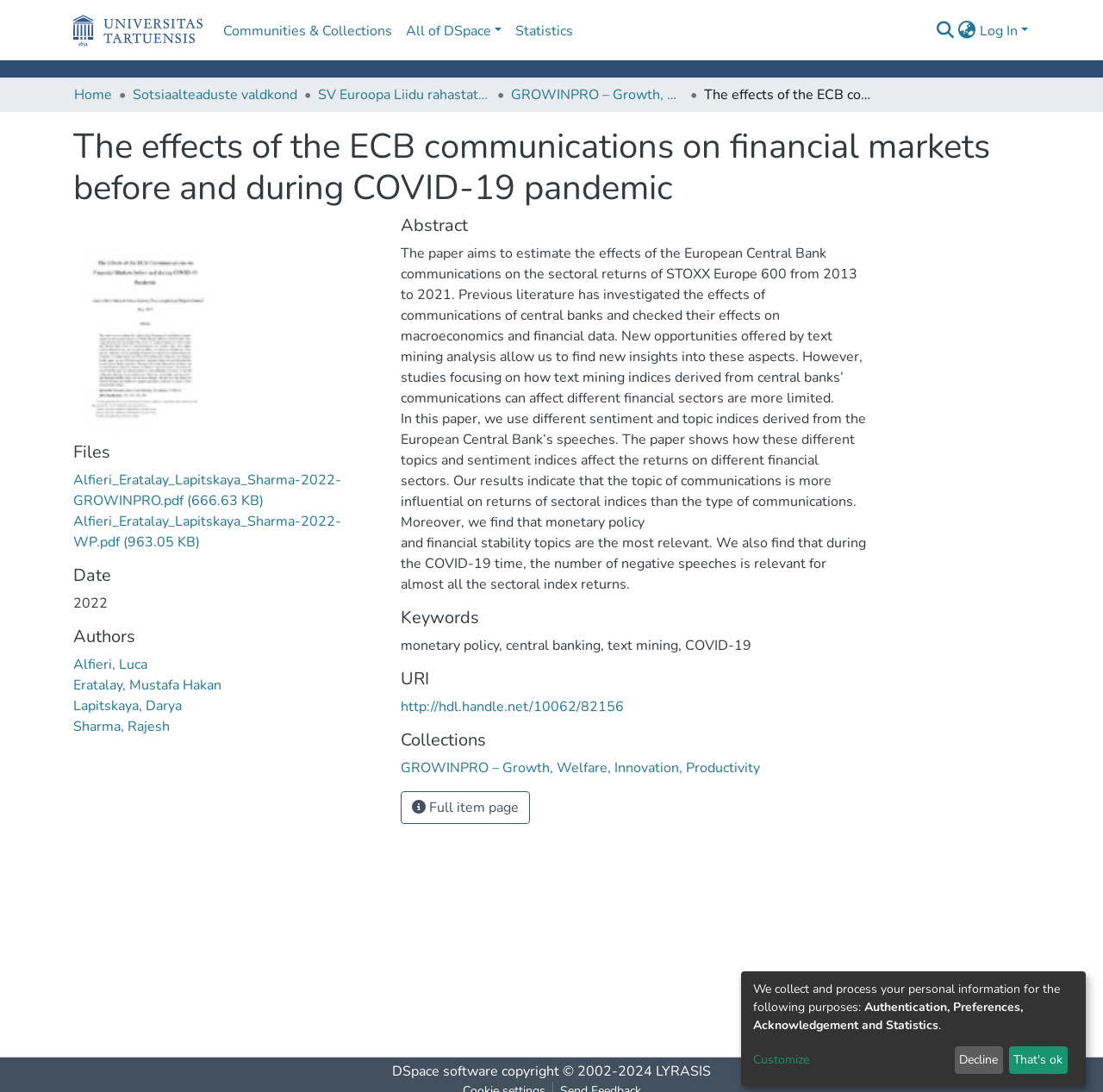Offer a meticulous caption that includes all visible features of the webpage.

The webpage appears to be a research paper page, with a focus on the effects of the European Central Bank communications on financial markets. At the top, there is a main navigation bar with links to various sections, including "Communities & Collections", "All of DSpace", "Statistics", and a search bar. To the right of the search bar, there is a language switch button and a "Log In" link.

Below the navigation bar, there is a breadcrumb navigation section with links to "Home", "Sotsiaalteaduste valdkond", "SV Euroopa Liidu rahastatud projektid", and "GROWINPRO – Growth, Welfare, Innovation, Productivity".

The main content of the page is divided into several sections. The first section has a heading that matches the title of the paper, "The effects of the ECB communications on financial markets before and during COVID-19 pandemic". Below this heading, there are links to two files, "Alfieri_Eratalay_Lapitskaya_Sharma-2022-GROWINPRO.pdf" and "Alfieri_Eratalay_Lapitskaya_Sharma-2022-WP.pdf".

The next section has a heading "Date", followed by a section with a heading "Authors", which lists the authors of the paper, including Luca Alfieri, Mustafa Hakan Eratalay, Darya Lapitskaya, and Rajesh Sharma.

Below this, there is an abstract section that summarizes the paper, which aims to estimate the effects of the European Central Bank communications on the sectoral returns of STOXX Europe 600 from 2013 to 2021. The abstract also mentions the use of text mining analysis to find new insights into the effects of central banks' communications on financial data.

The next section has a heading "Keywords", which lists the keywords "central banking". Below this, there is a section with a heading "URI", which provides a link to the paper's URI.

The following section has a heading "Collections", which lists the collection "GROWINPRO – Growth, Welfare, Innovation, Productivity". There is also a button to view the full item page.

At the bottom of the page, there are links to "DSpace software", "LYRASIS", and a copyright notice. There is also a section that explains how personal information is collected and processed, with options to customize or decline.

Overall, the webpage appears to be a detailed research paper page with various